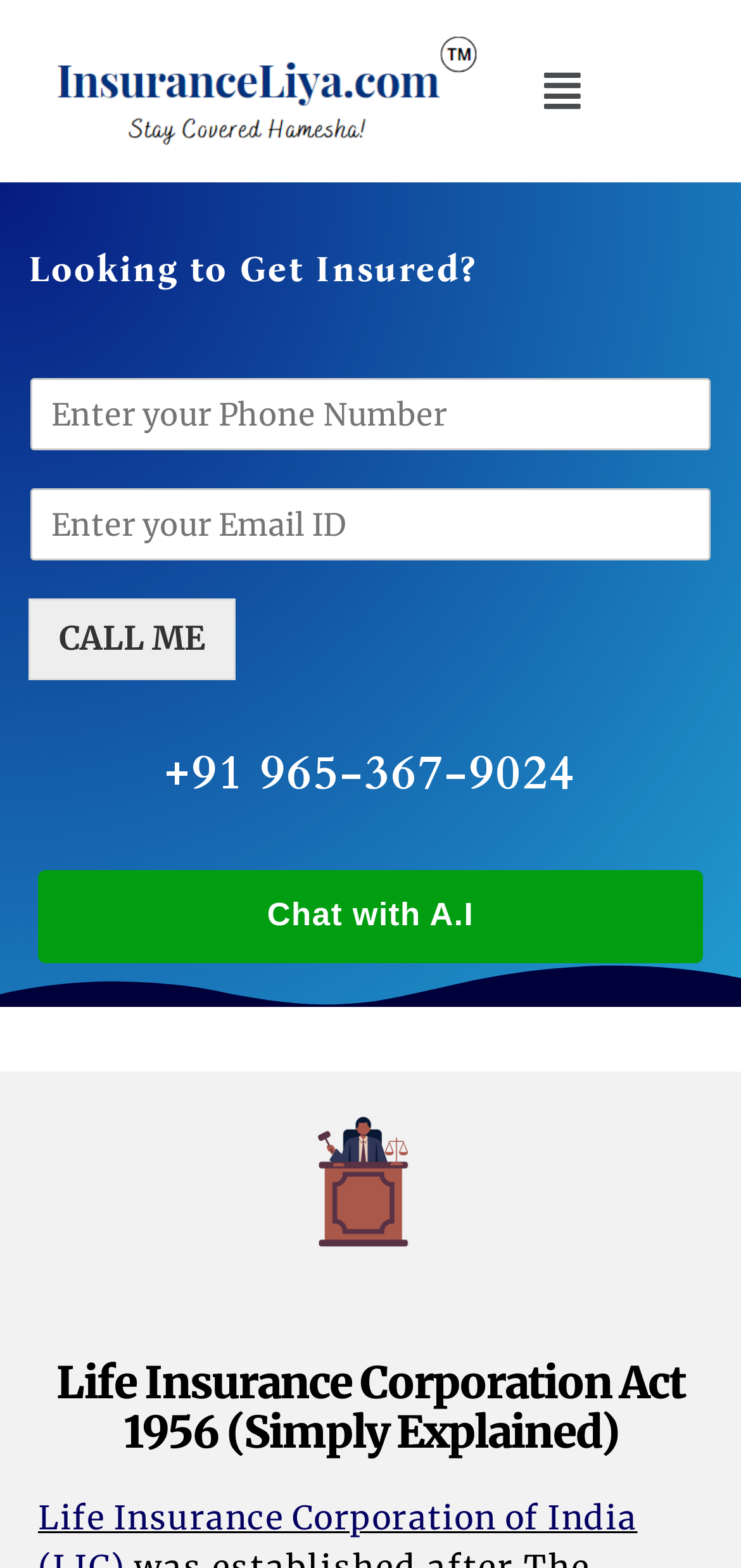What is the purpose of the spinbutton?
Using the visual information from the image, give a one-word or short-phrase answer.

Enter phone number